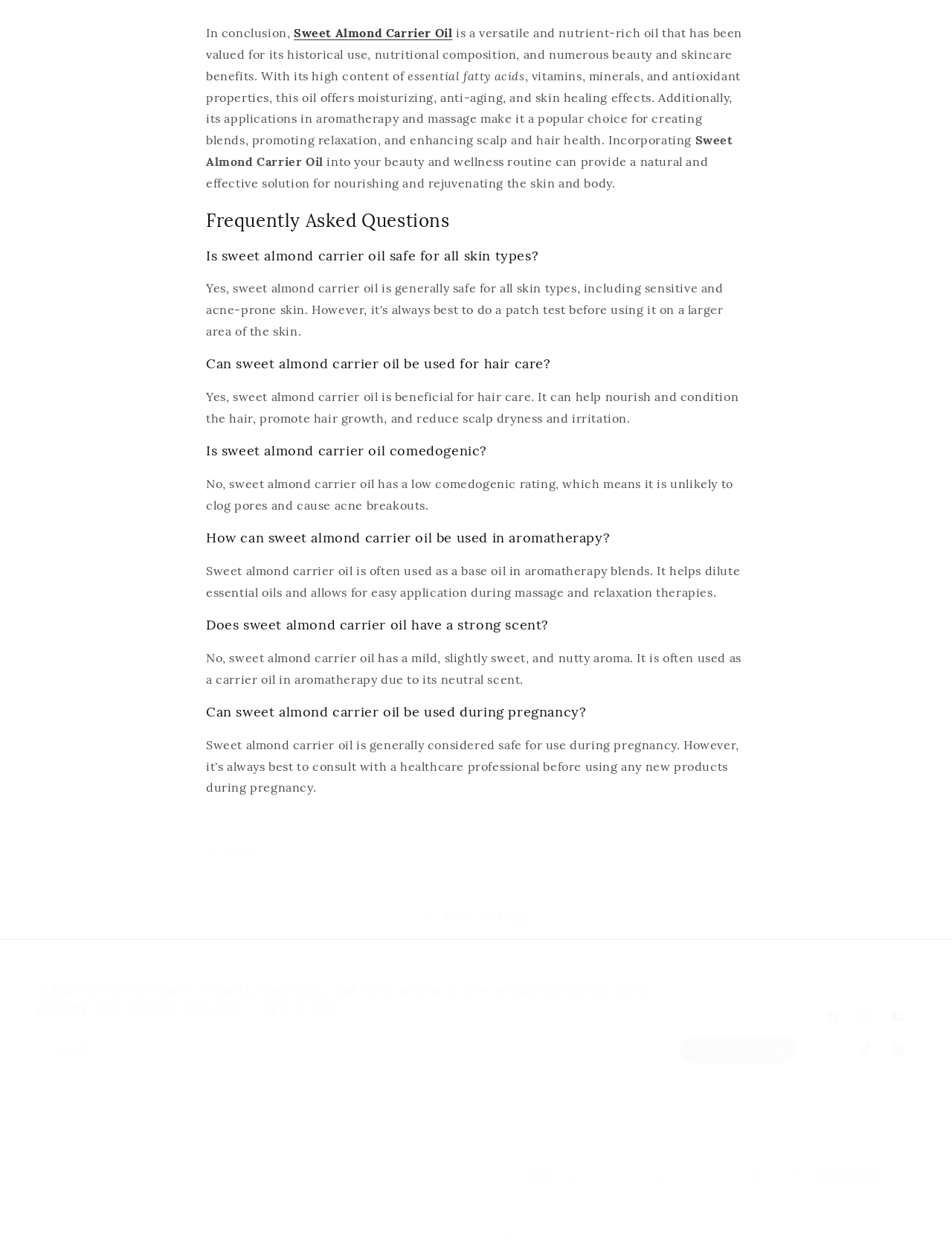Kindly provide the bounding box coordinates of the section you need to click on to fulfill the given instruction: "Click the 'Back to blog' link".

[0.0, 0.723, 1.0, 0.742]